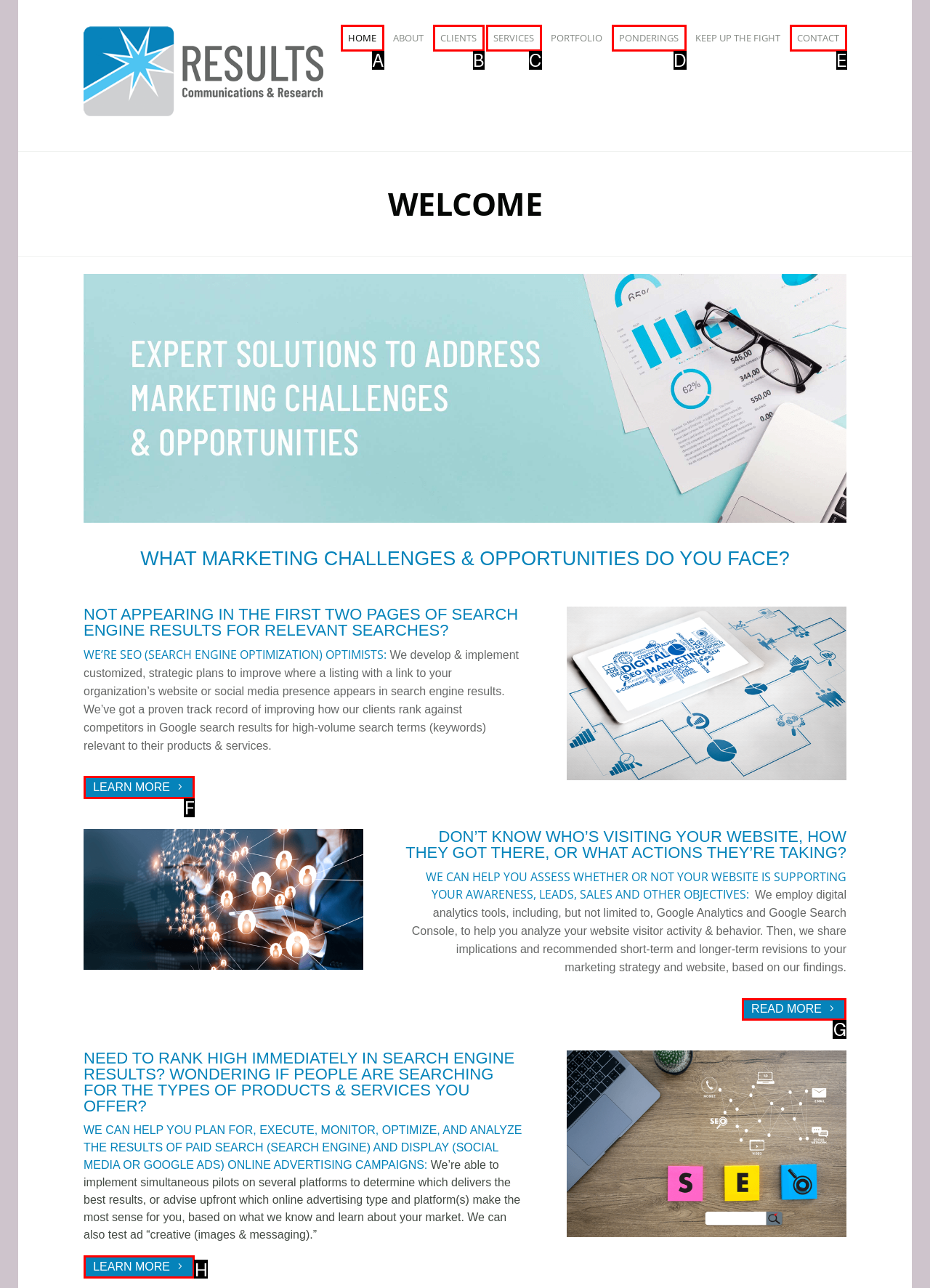Indicate which UI element needs to be clicked to fulfill the task: Click the 'READ MORE' button
Answer with the letter of the chosen option from the available choices directly.

G